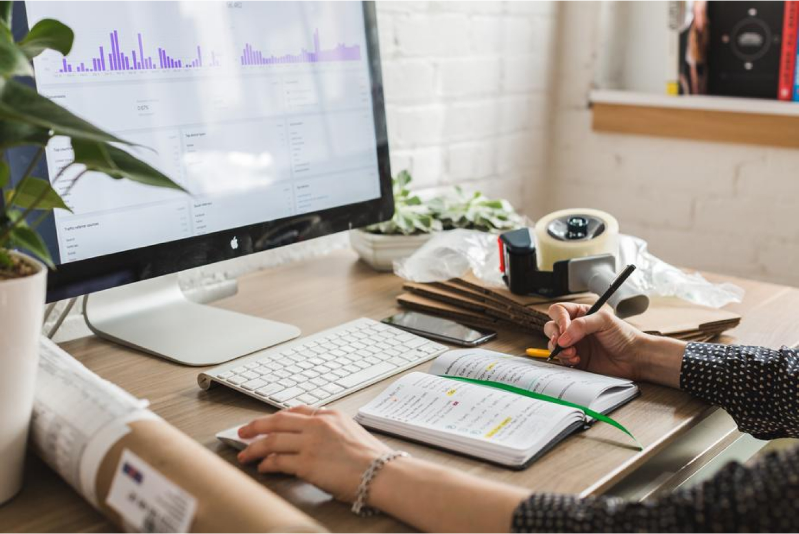Provide an in-depth description of the image you see.

In this engaging workspace scene, a person is focused on their computer while jotting down notes in a green-highlighted notebook. The desk is well-organized, featuring a sleek computer monitor displaying analytical graphs and data, indicative of a marketing or business environment. To the left, lush green foliage from a potted plant adds a touch of nature, softening the modern aesthetic. Nearby, a smartphone rests casually while a tape dispenser and rolls of cardboard suggest ongoing projects or shipping tasks. The composition reflects a blend of creativity and productivity, highlighting the essential tools of a contemporary professional setting.